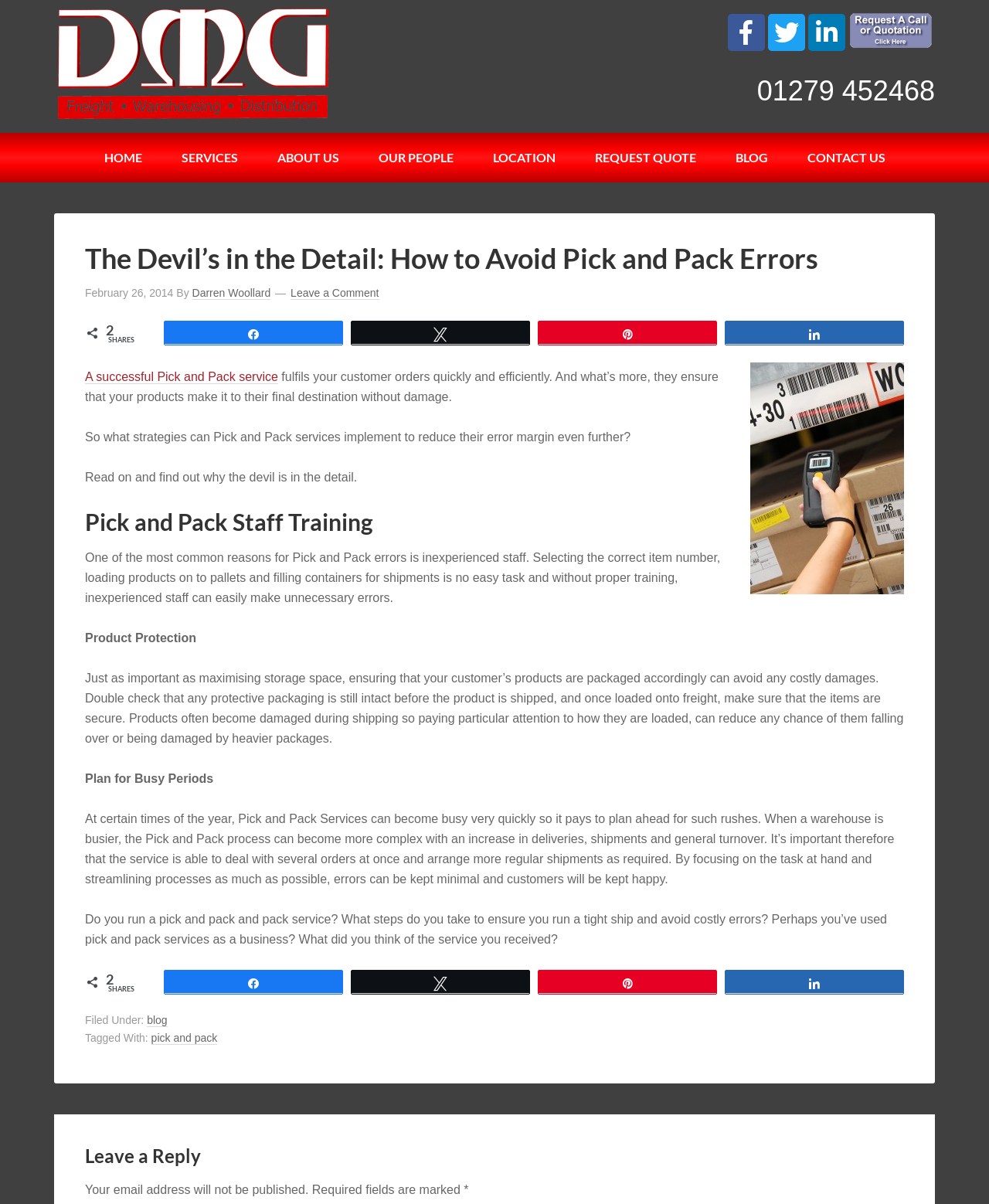Identify the bounding box coordinates of the section to be clicked to complete the task described by the following instruction: "Leave a comment". The coordinates should be four float numbers between 0 and 1, formatted as [left, top, right, bottom].

[0.294, 0.238, 0.383, 0.249]